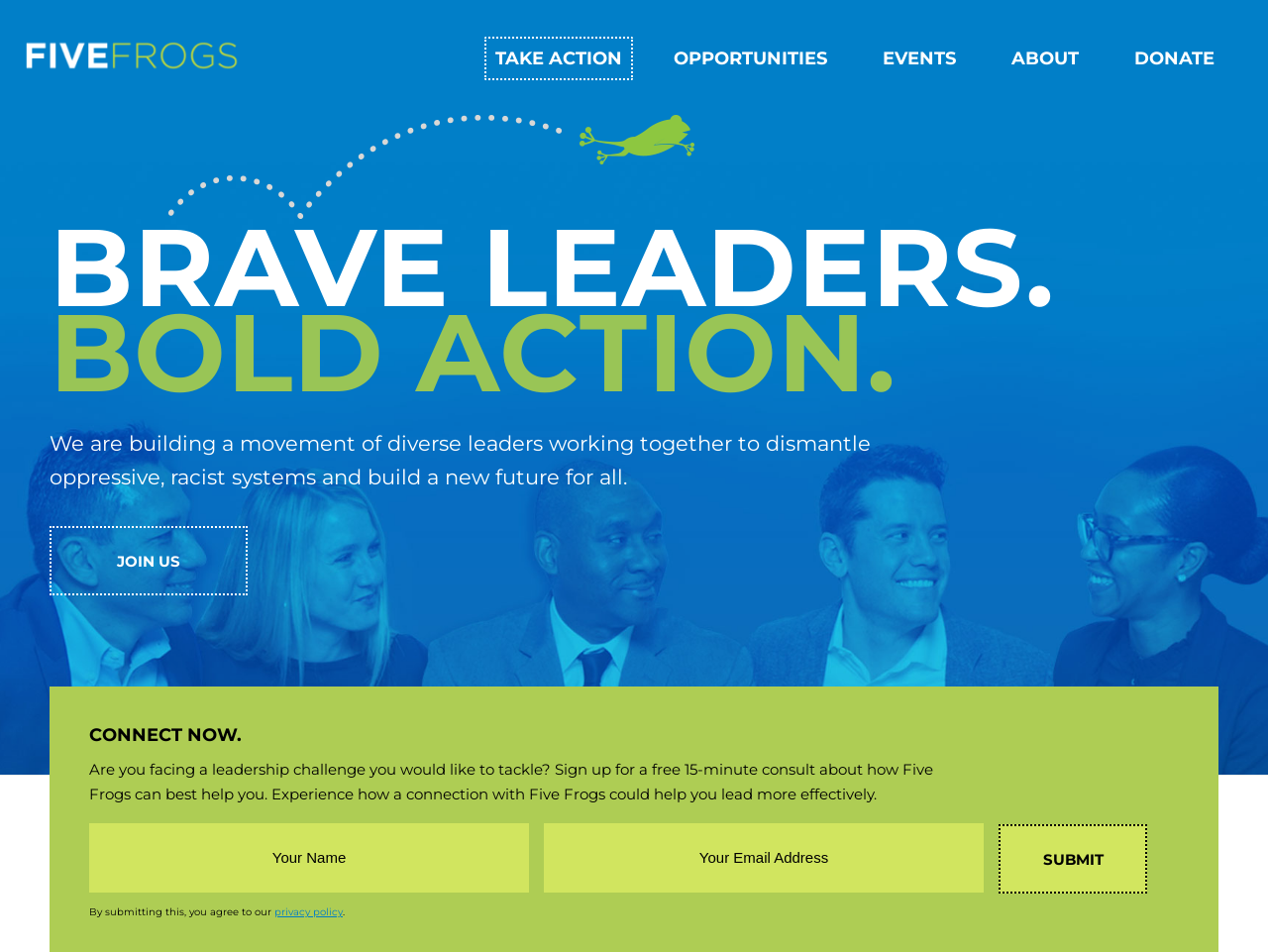Determine the bounding box coordinates of the element's region needed to click to follow the instruction: "Click on SUBMIT". Provide these coordinates as four float numbers between 0 and 1, formatted as [left, top, right, bottom].

[0.788, 0.866, 0.905, 0.939]